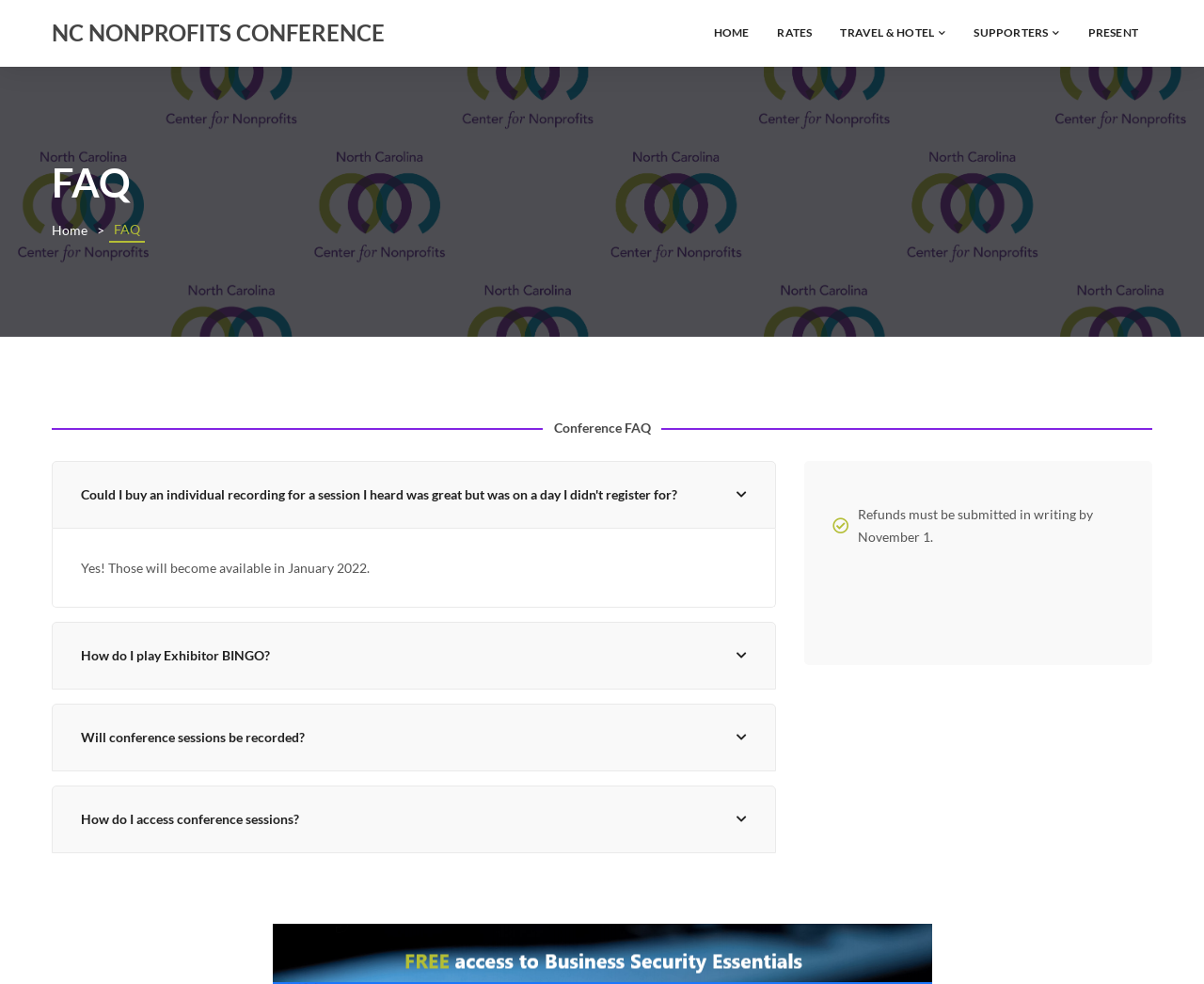Find the bounding box coordinates of the element I should click to carry out the following instruction: "Click the here link to access OCR’s COVID 19 resources".

None